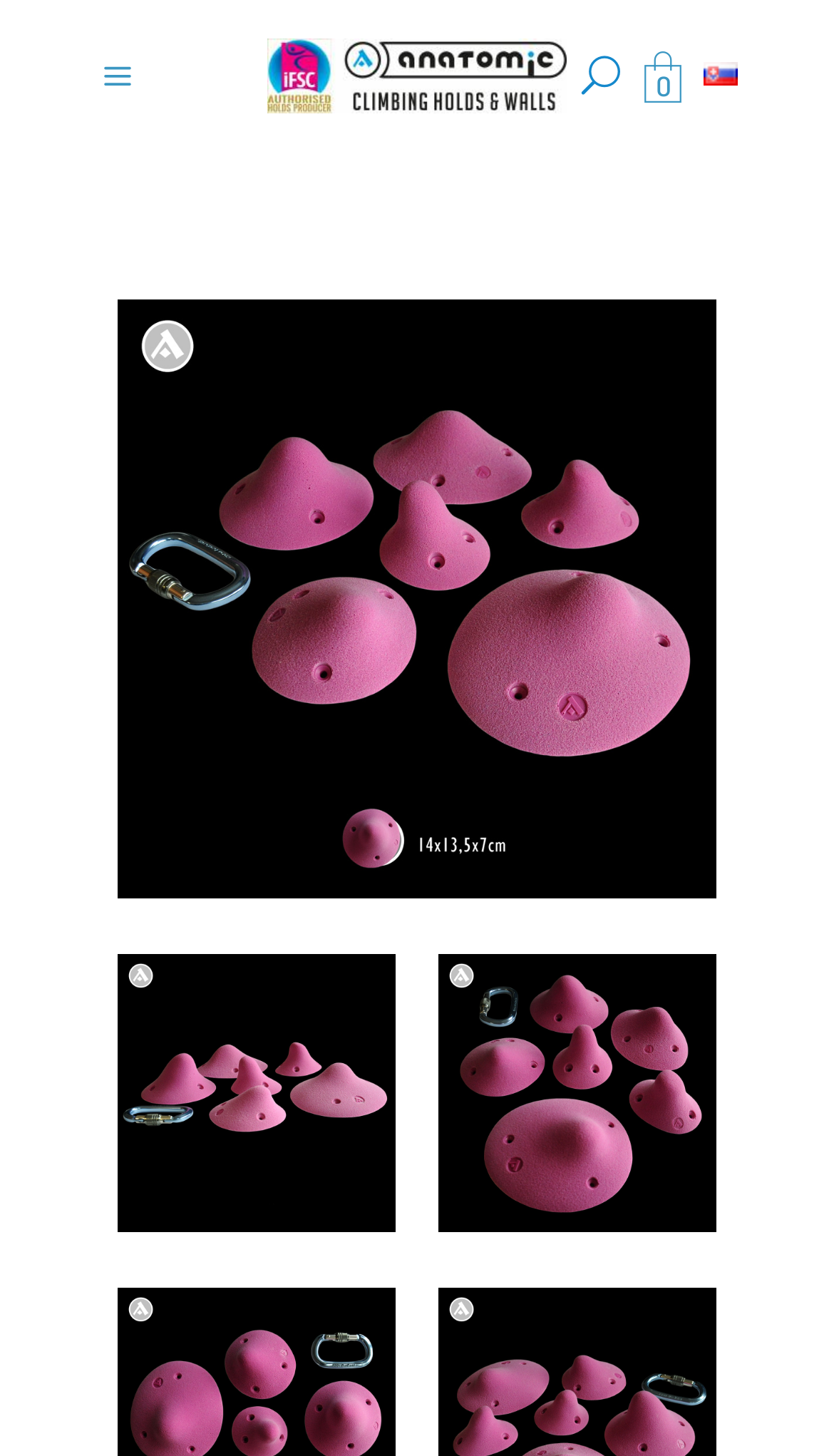Provide a brief response to the question using a single word or phrase: 
What is the main product category?

Noses Climbing Holds